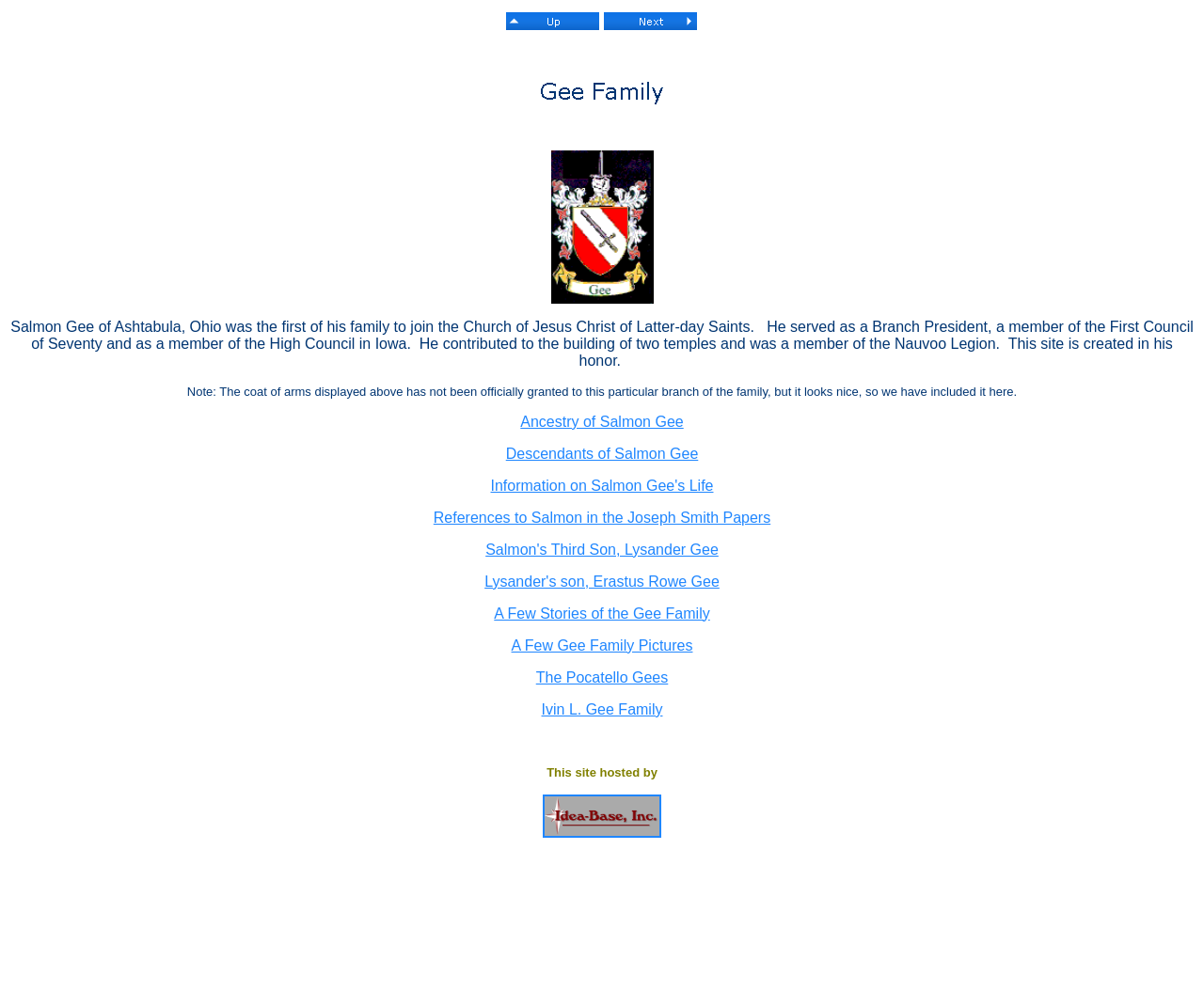Please identify the bounding box coordinates of the clickable area that will fulfill the following instruction: "View the 'Ancestry of Salmon Gee'". The coordinates should be in the format of four float numbers between 0 and 1, i.e., [left, top, right, bottom].

[0.432, 0.41, 0.568, 0.426]